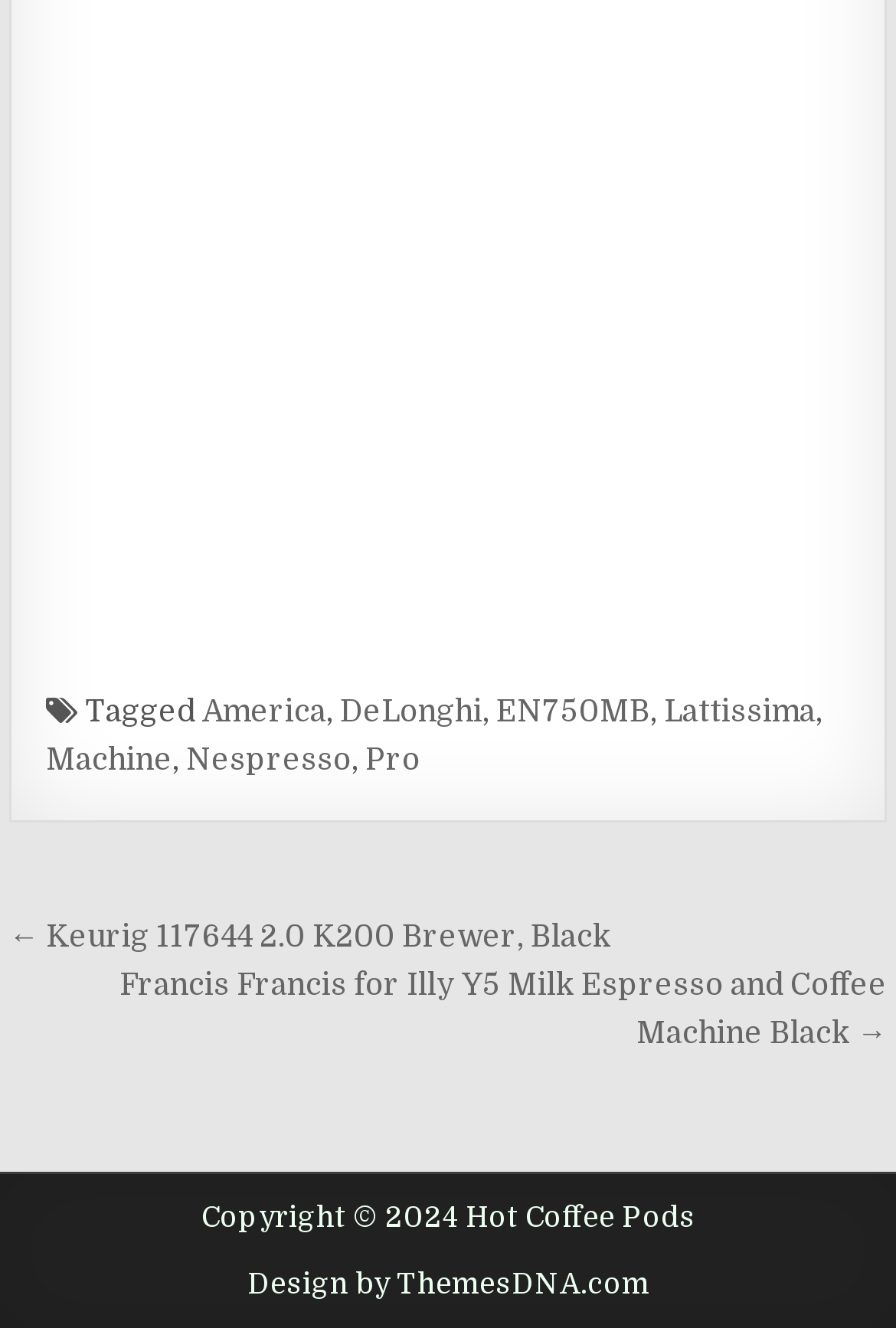Please determine the bounding box coordinates of the area that needs to be clicked to complete this task: 'Navigate to previous post'. The coordinates must be four float numbers between 0 and 1, formatted as [left, top, right, bottom].

[0.01, 0.692, 0.682, 0.718]